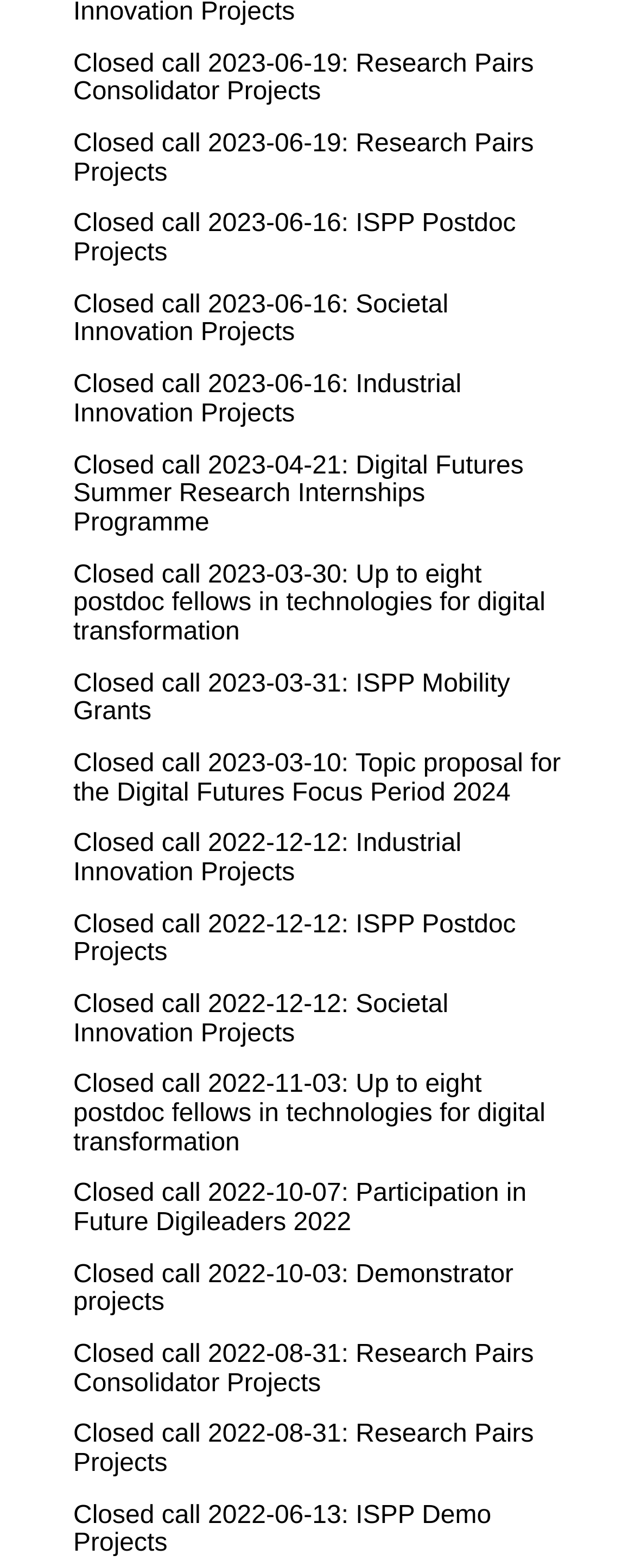Please specify the bounding box coordinates of the area that should be clicked to accomplish the following instruction: "View Closed call 2023-06-19: Research Pairs Consolidator Projects". The coordinates should consist of four float numbers between 0 and 1, i.e., [left, top, right, bottom].

[0.115, 0.032, 0.841, 0.068]